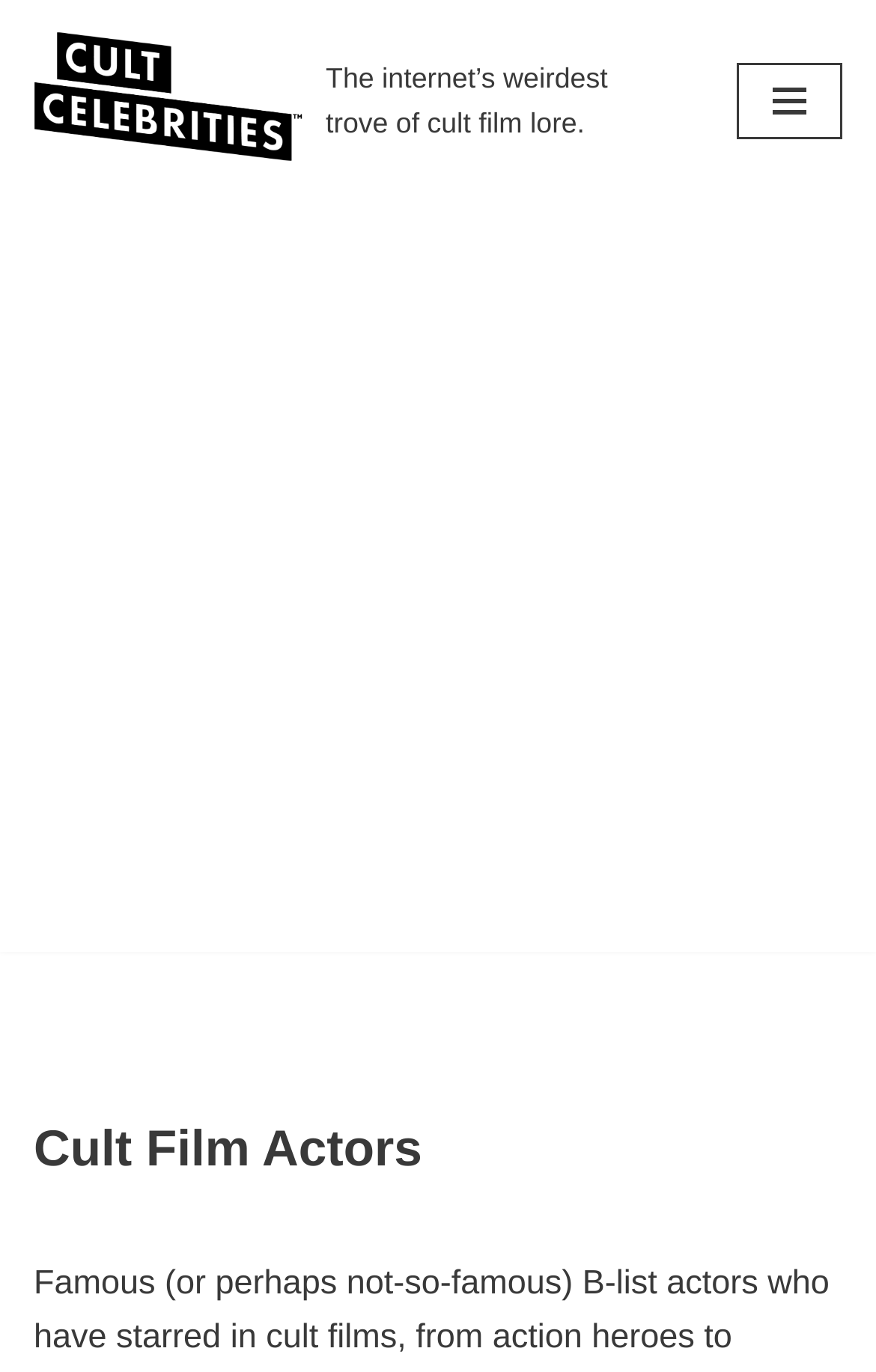Show the bounding box coordinates for the HTML element described as: "Navigation Menu".

[0.841, 0.045, 0.962, 0.101]